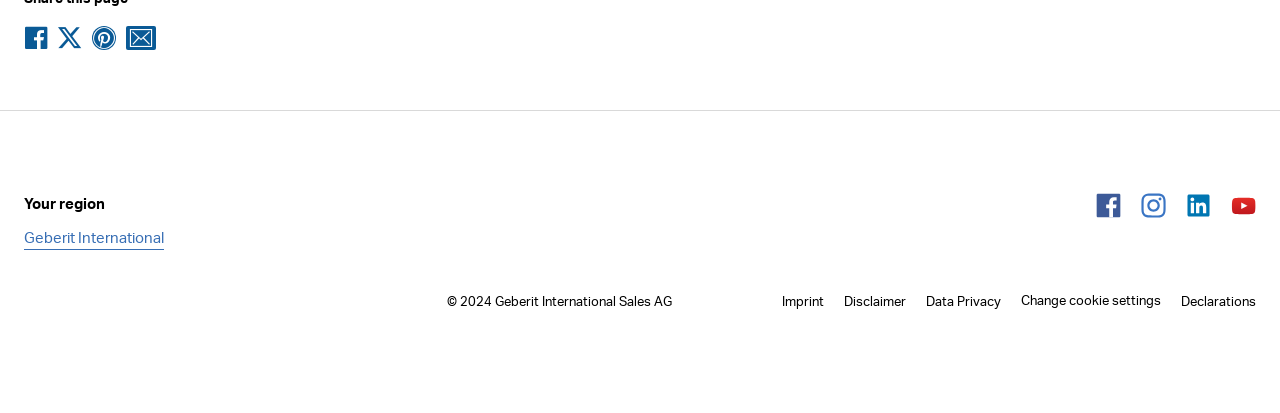Based on the element description, predict the bounding box coordinates (top-left x, top-left y, bottom-right x, bottom-right y) for the UI element in the screenshot: Change cookie settings

[0.798, 0.7, 0.907, 0.758]